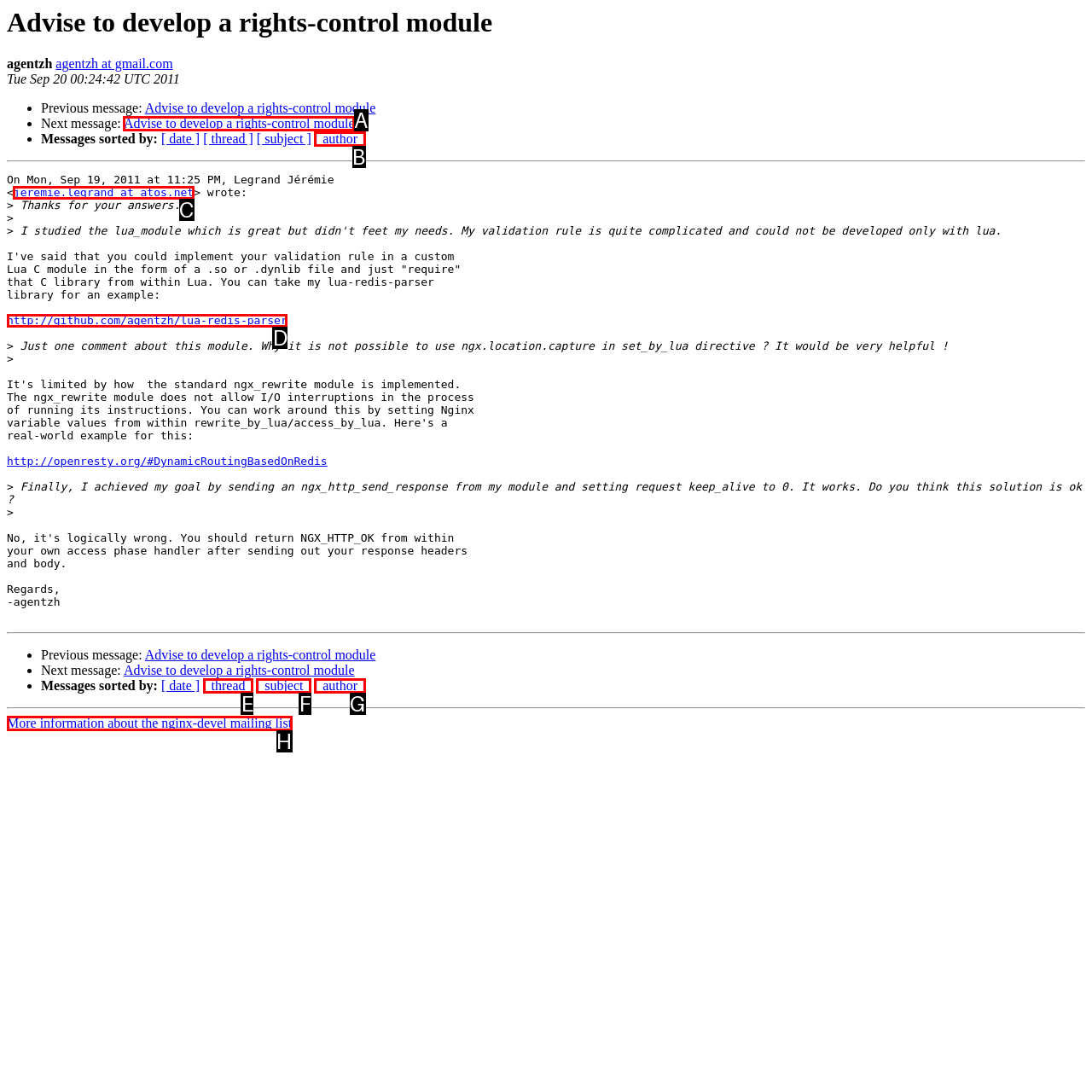Based on the description http://github.com/agentzh/lua-redis-parser, identify the most suitable HTML element from the options. Provide your answer as the corresponding letter.

D